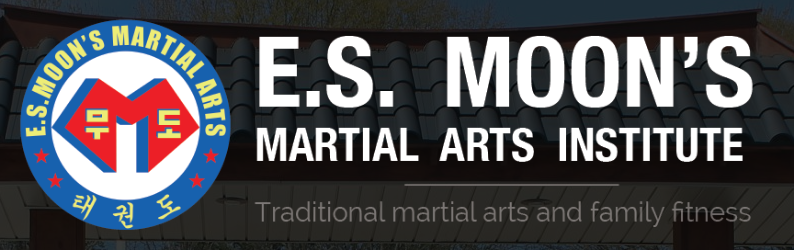What is the focus of the institute?
Please give a detailed and thorough answer to the question, covering all relevant points.

The tagline of the institute, 'Traditional martial arts and family fitness', emphasizes its focus on both discipline and inclusiveness, making it ideal for individuals and families interested in improving their physical and mental well-being through martial arts training, which indicates that the focus of the institute is on martial arts and family fitness.